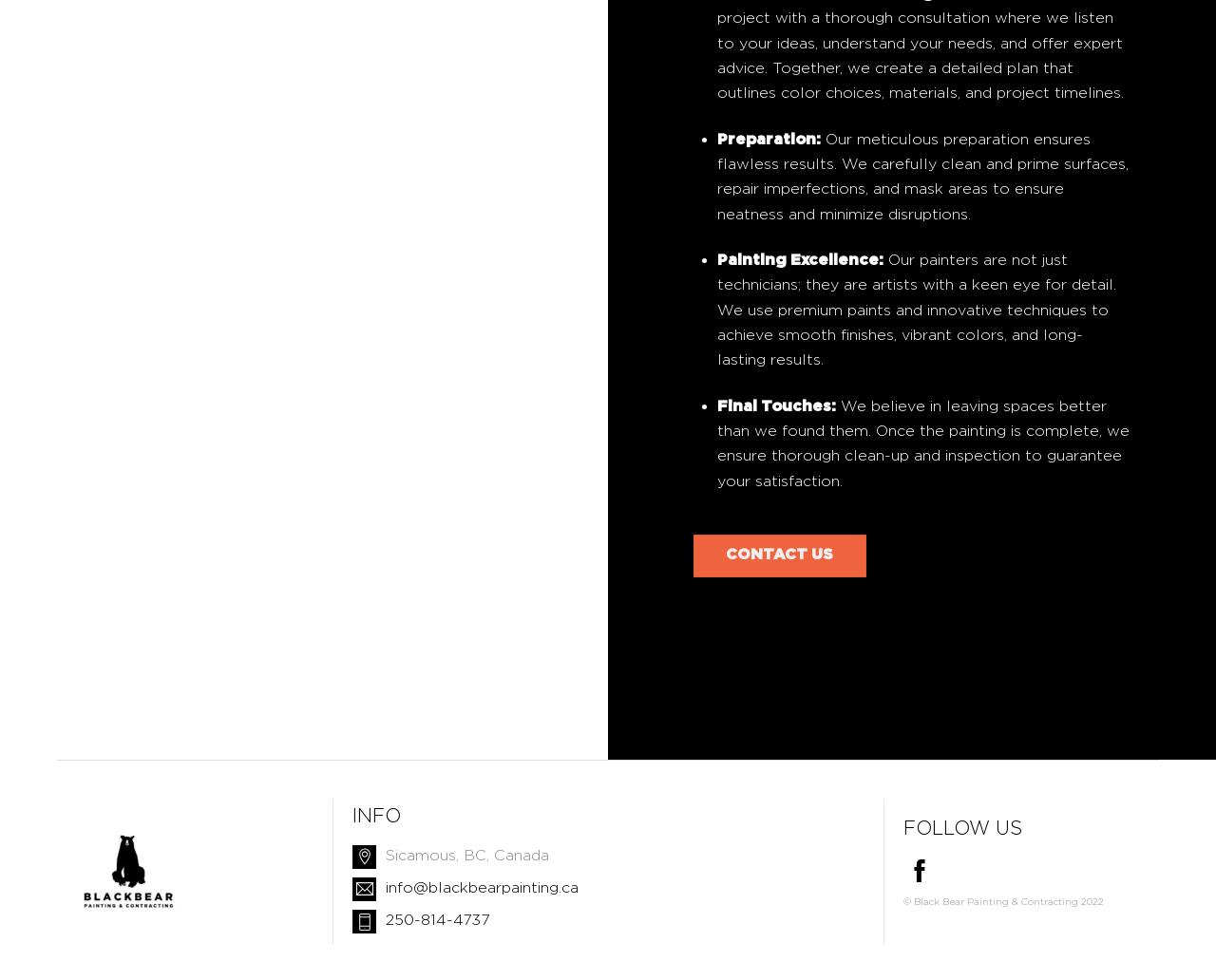Answer in one word or a short phrase: 
What is the company's phone number?

250-814-4737